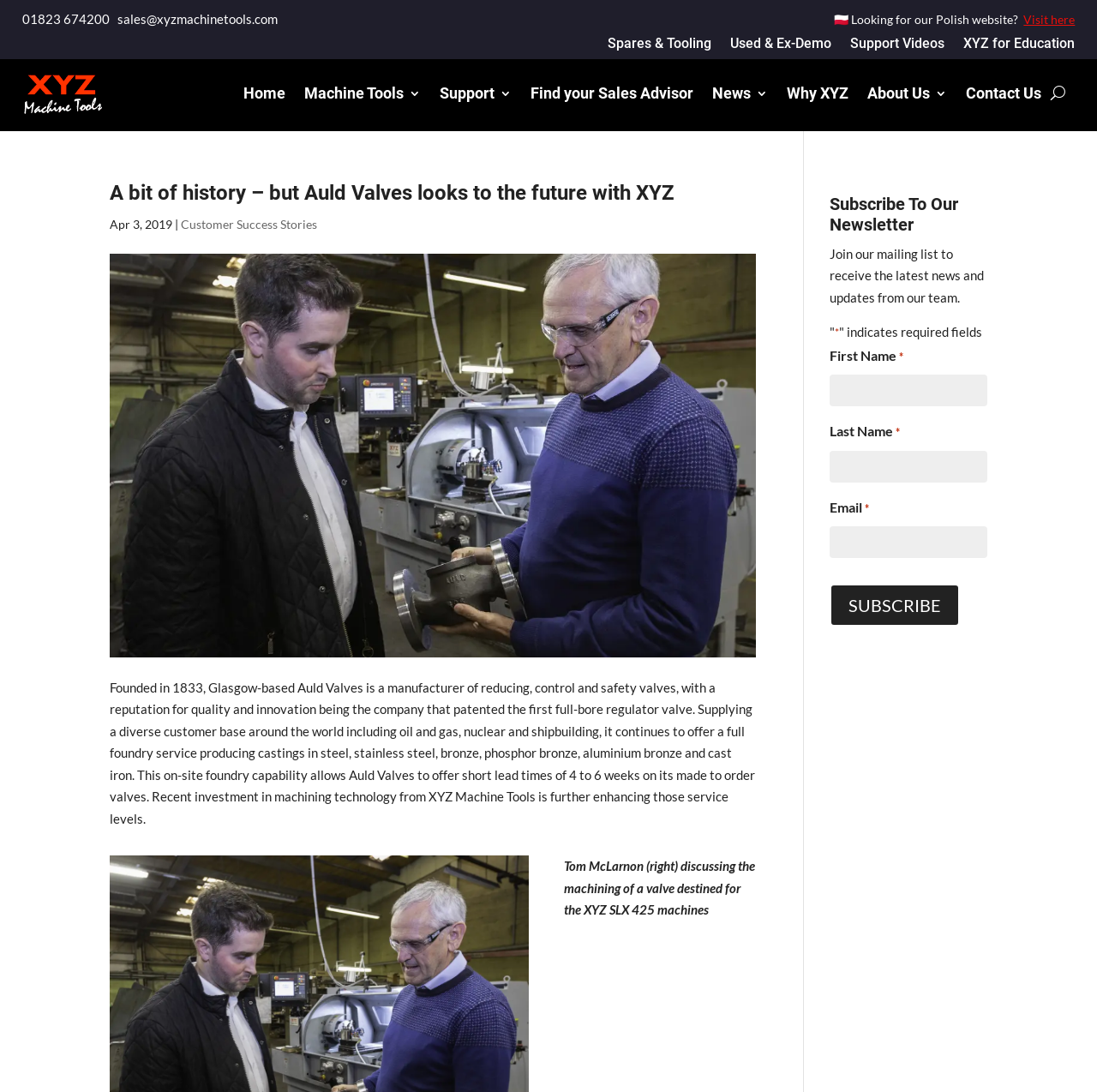Identify the bounding box coordinates of the area that should be clicked in order to complete the given instruction: "Visit the Polish website". The bounding box coordinates should be four float numbers between 0 and 1, i.e., [left, top, right, bottom].

[0.933, 0.011, 0.98, 0.024]